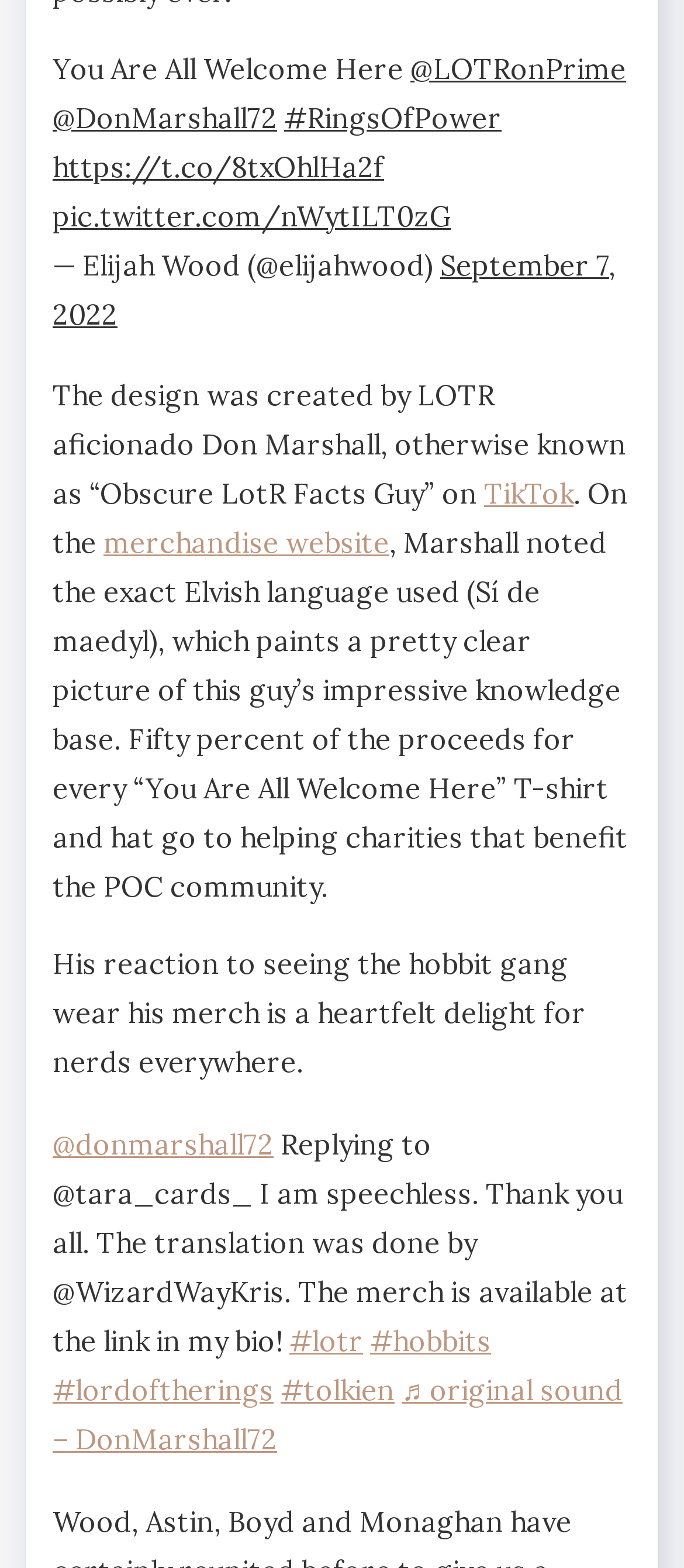Using the provided element description, identify the bounding box coordinates as (top-left x, top-left y, bottom-right x, bottom-right y). Ensure all values are between 0 and 1. Description: parent_node: Site Help aria-label="Site Help"

None